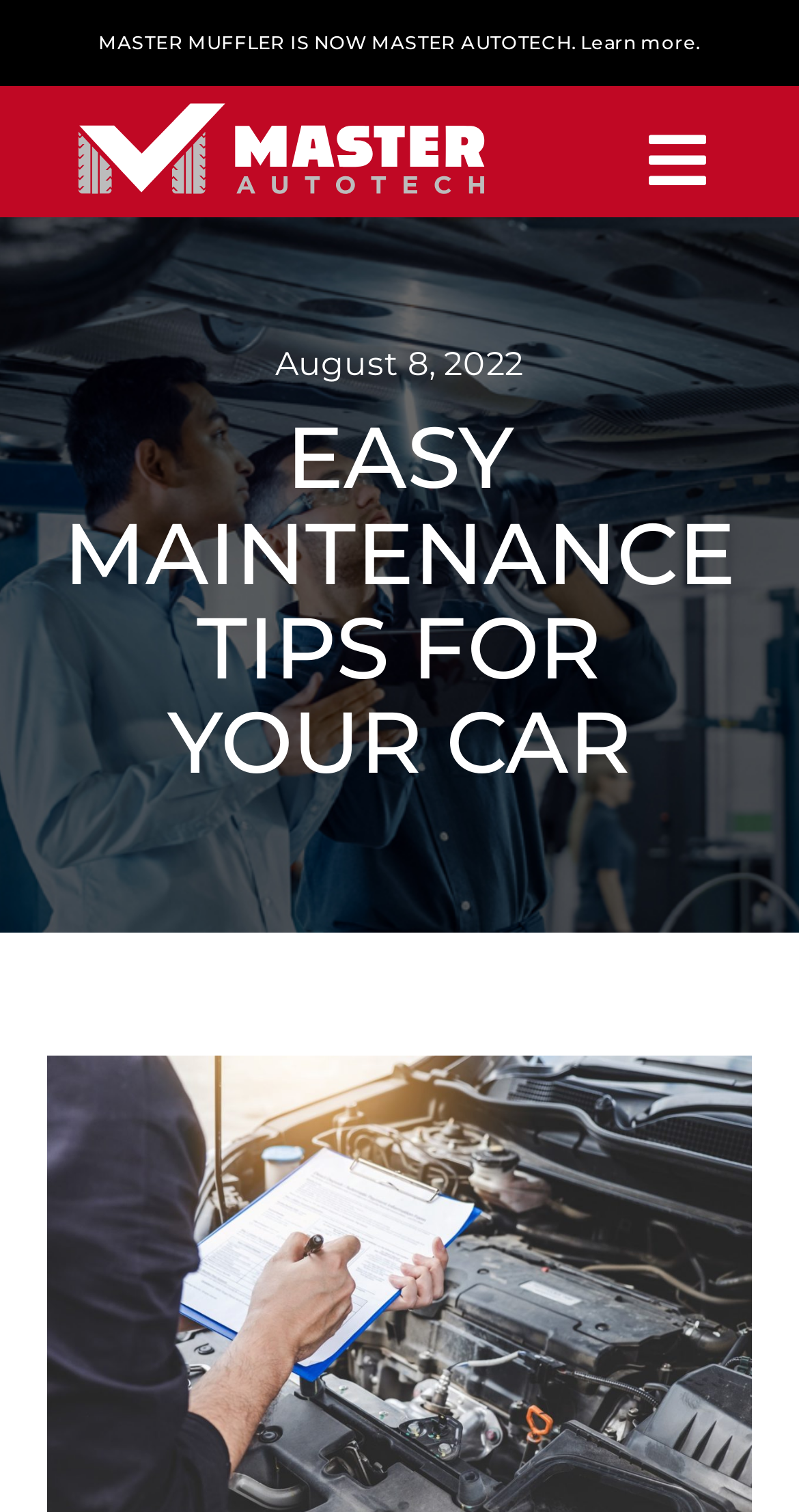What is the name of the logo in the top left corner?
Analyze the screenshot and provide a detailed answer to the question.

I found the name of the logo by looking at the image element with the description 'Master Autotech logo' which is located at the coordinates [0.077, 0.057, 0.63, 0.144]. This element is likely to be the logo in the top left corner.